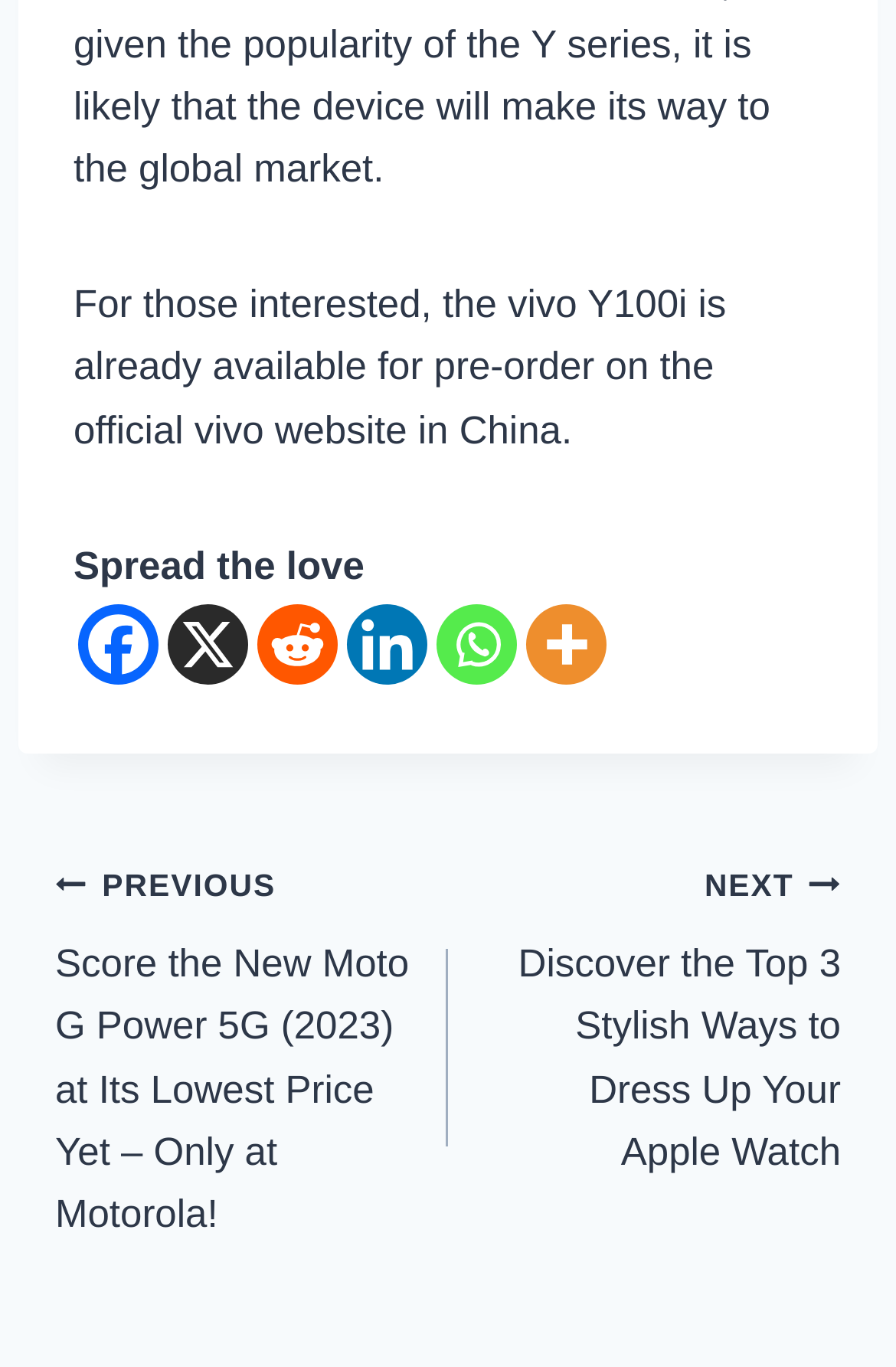Use one word or a short phrase to answer the question provided: 
What is the purpose of the 'More' link?

To share content